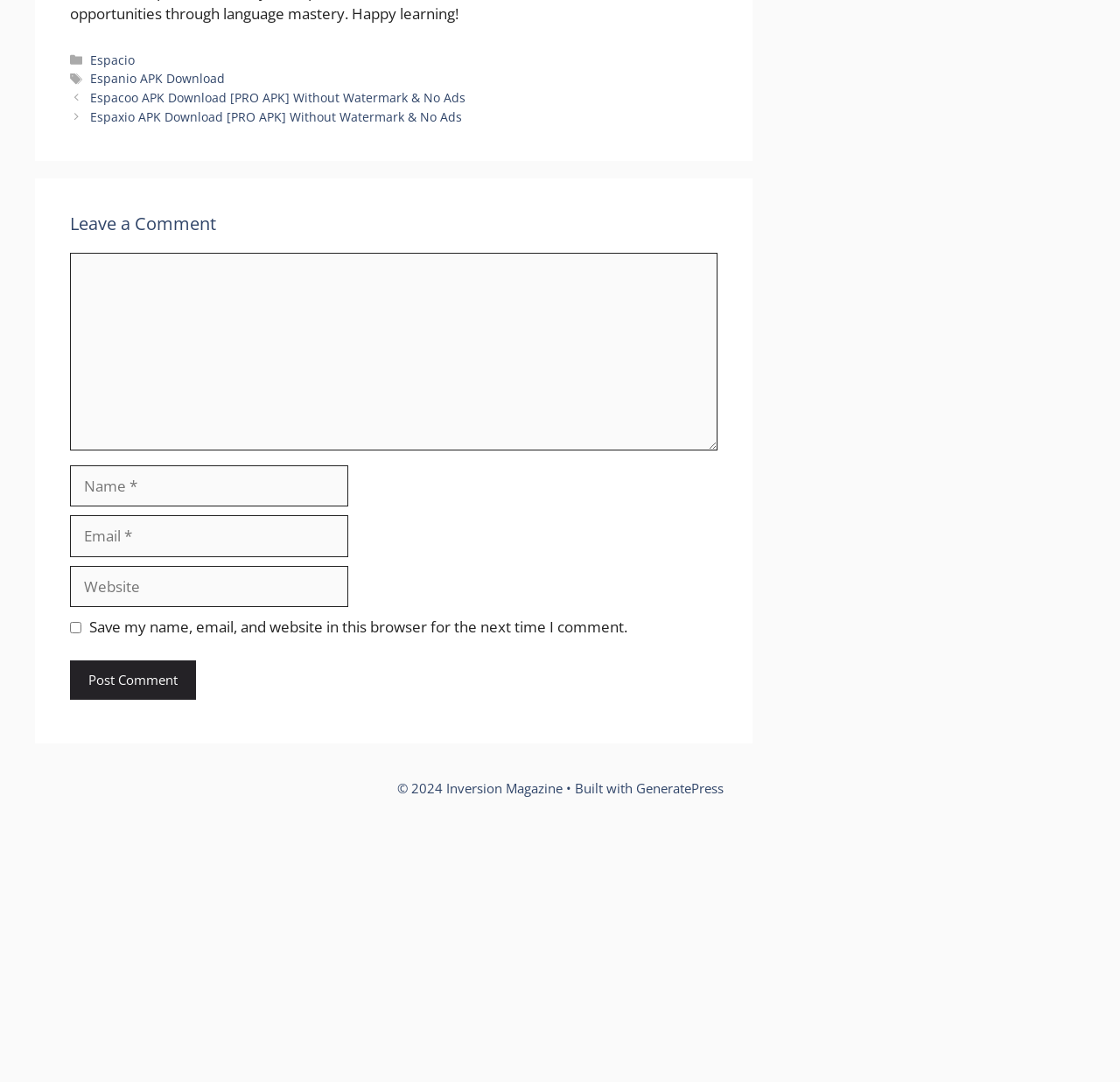Provide a brief response using a word or short phrase to this question:
What is the purpose of the comment section?

Leave a comment